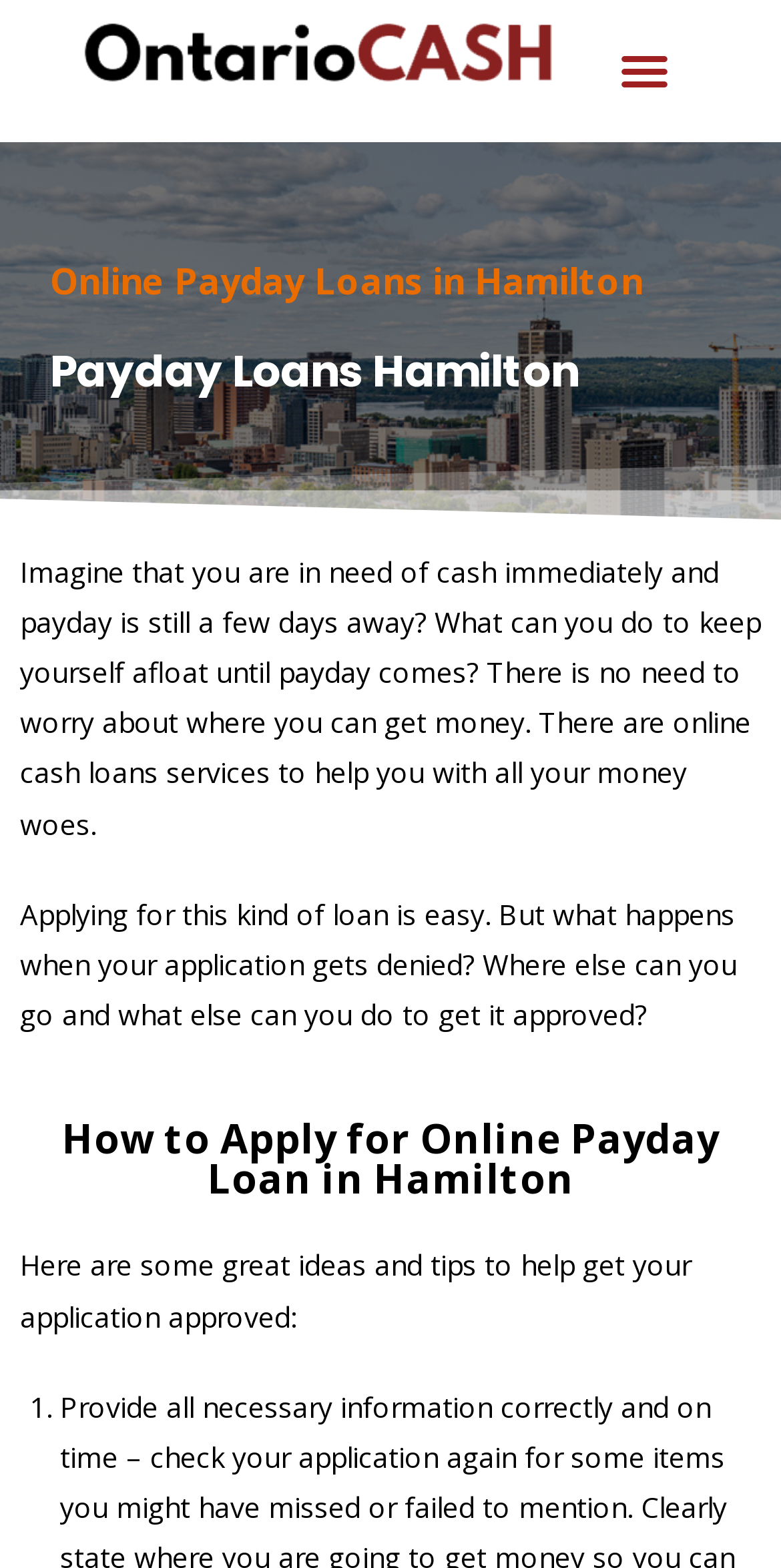What is the location served by this website?
Answer the question with as much detail as you can, using the image as a reference.

The webpage mentions 'Online Payday Loans in Hamilton' and 'Payday Loans Hamilton' in the headings, indicating that the website serves individuals in Hamilton, Ontario, Canada.